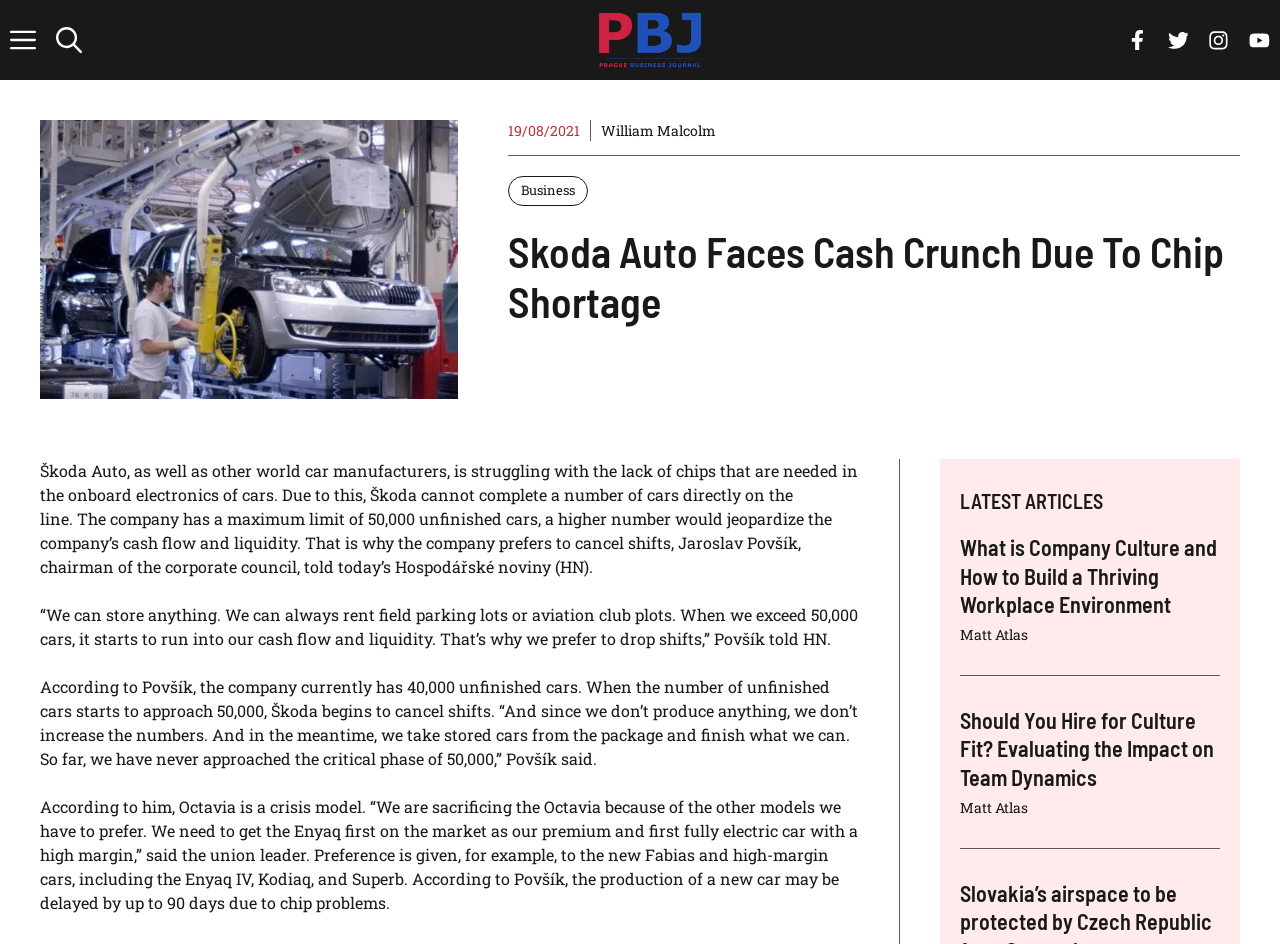Determine the primary headline of the webpage.

Skoda Auto Faces Cash Crunch Due To Chip Shortage